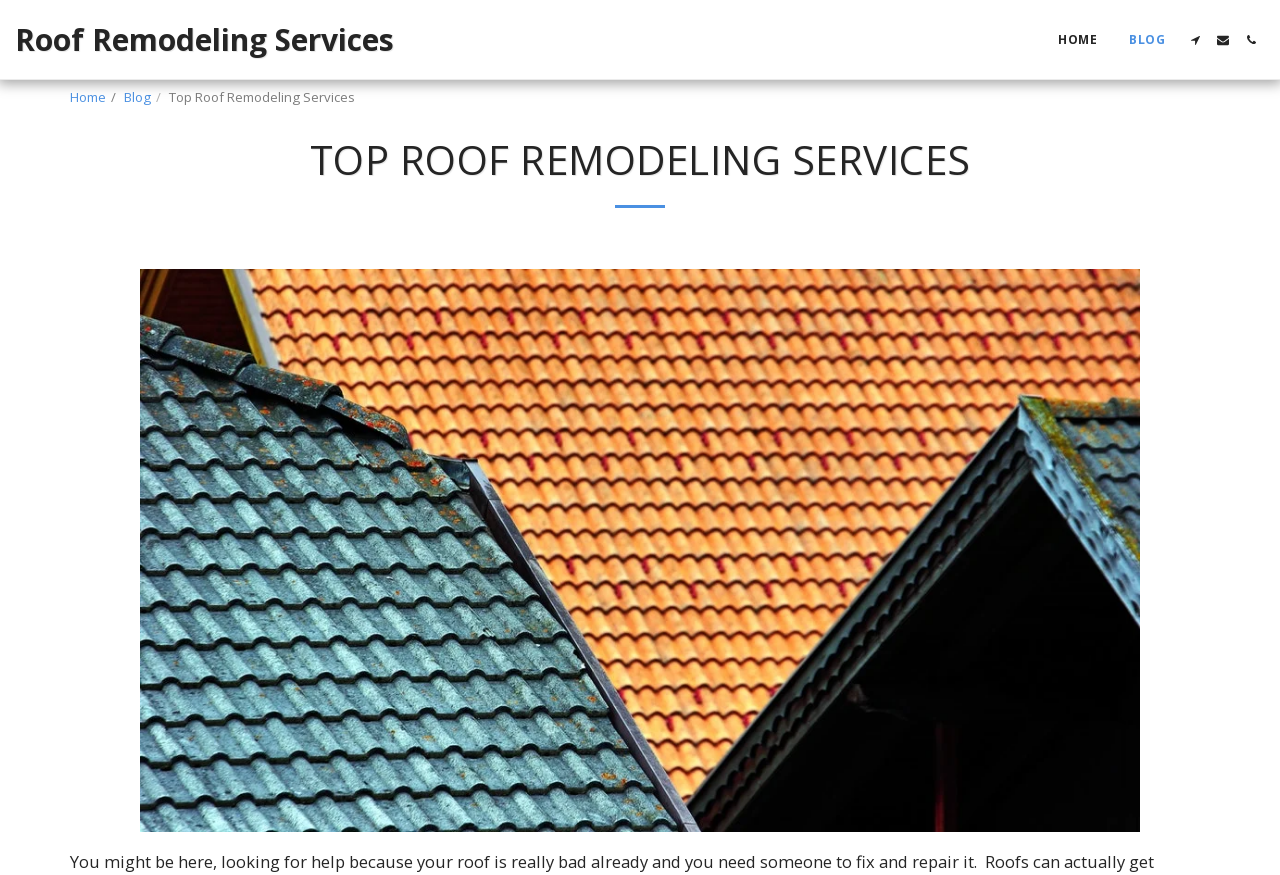What is the main service offered by this company?
We need a detailed and meticulous answer to the question.

Based on the webpage's content, particularly the heading 'TOP ROOF REMODELING SERVICES' and the static text 'Top Roof Remodeling Services', it can be inferred that the main service offered by this company is related to roof remodeling.